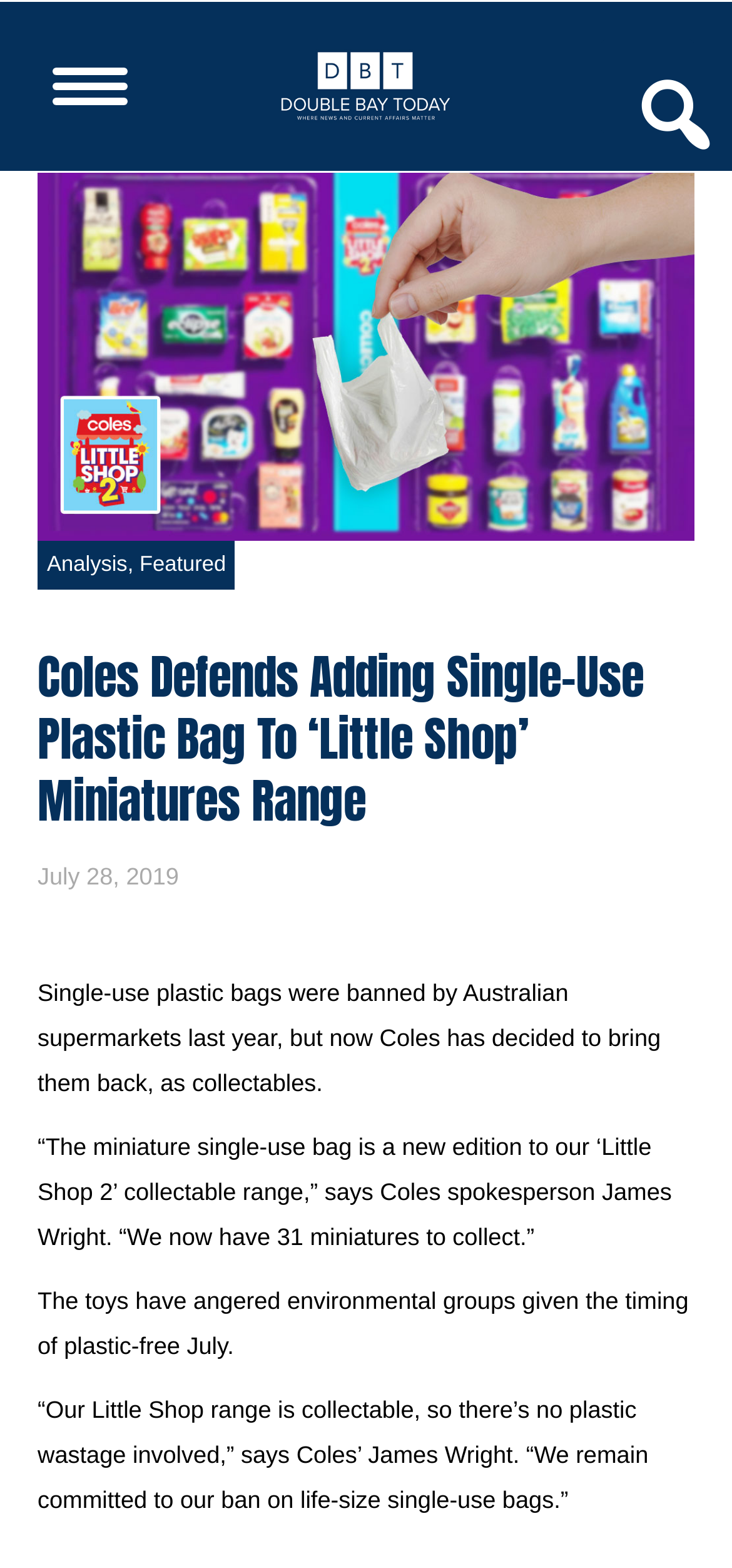What is Coles adding to their 'Little Shop' miniatures range?
Ensure your answer is thorough and detailed.

According to the article, Coles is adding a miniature single-use plastic bag to their 'Little Shop 2' collectable range, as stated by Coles spokesperson James Wright.